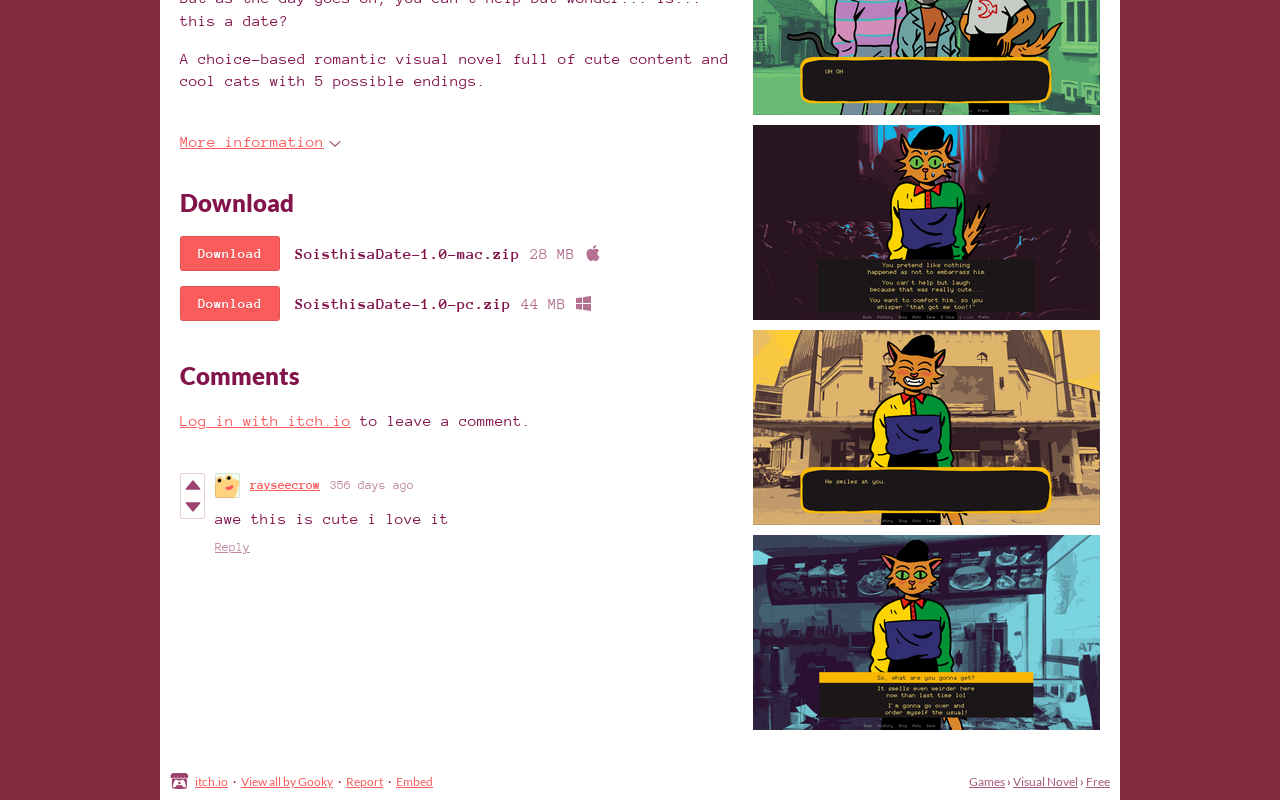Give the bounding box coordinates for the element described by: "Magazine".

None